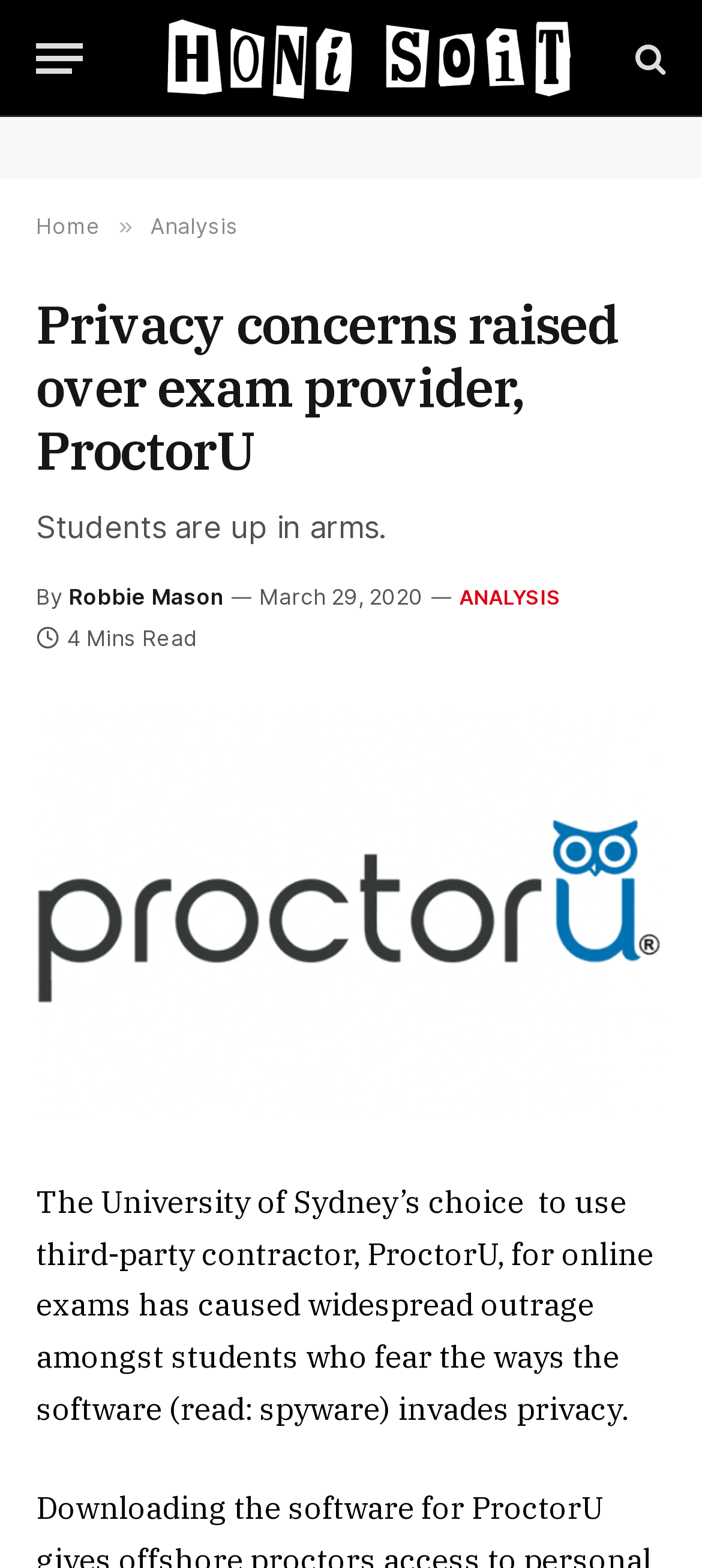Describe in detail what you see on the webpage.

The webpage appears to be a news article from Honi Soit, with a focus on privacy concerns related to an exam provider, ProctorU. At the top left of the page, there is a menu button and a link to the Honi Soit website, accompanied by an image of the Honi Soit logo. On the top right, there is a search icon.

Below the top section, there is a navigation menu with links to the Home and Analysis sections. The main article title, "Privacy concerns raised over exam provider, ProctorU", is prominently displayed in a large font size.

The article begins with a brief summary, "Students are up in arms", followed by the author's name, Robbie Mason, and the publication date, March 29, 2020. The article is categorized under ANALYSIS and has a reading time of 4 minutes.

The main content of the article is accompanied by a large image that spans the width of the page. The article text describes the University of Sydney's decision to use ProctorU for online exams, which has sparked outrage among students who are concerned about the software's invasion of privacy.